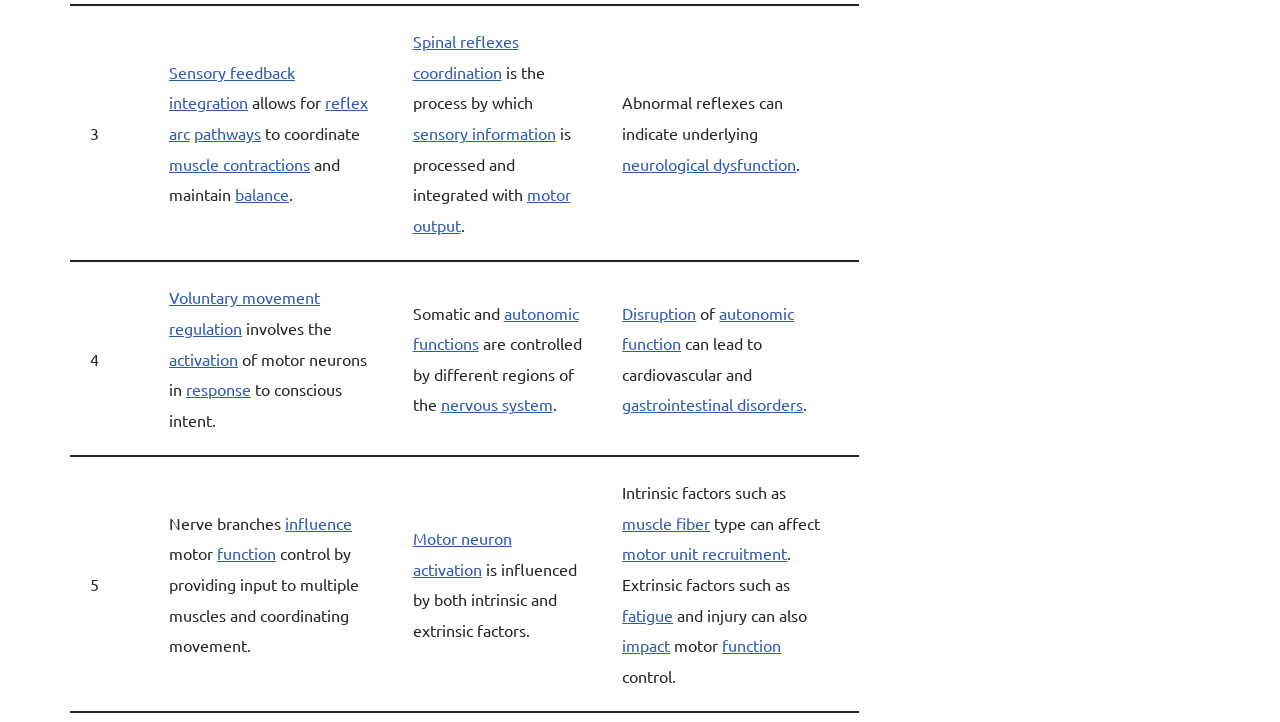What is the function of spinal reflexes?
Use the information from the screenshot to give a comprehensive response to the question.

Spinal reflexes are involved in the process of processing and integrating sensory information with motor output, as stated in the second gridcell of the webpage.